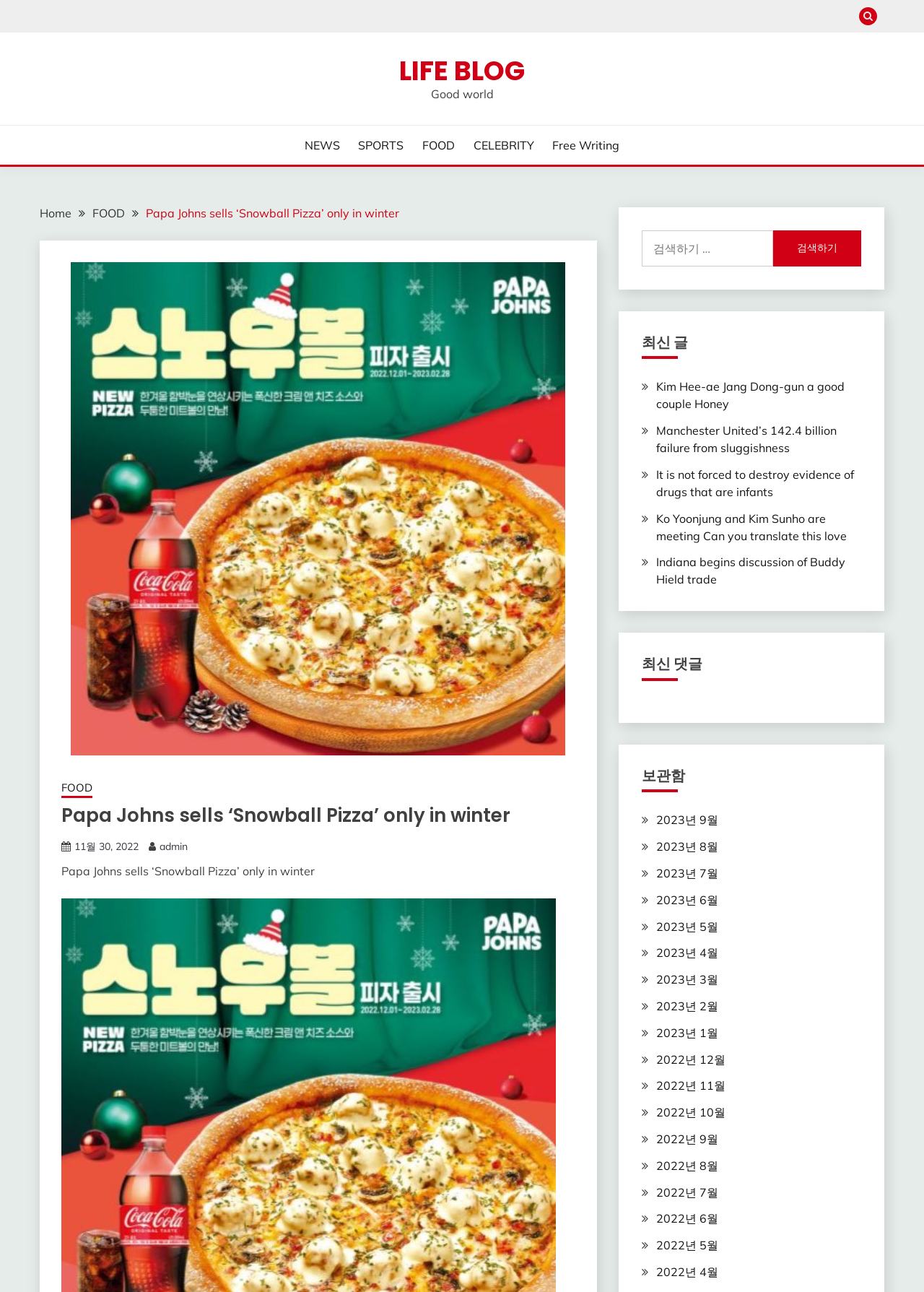Provide the text content of the webpage's main heading.

Papa Johns sells ‘Snowball Pizza’ only in winter